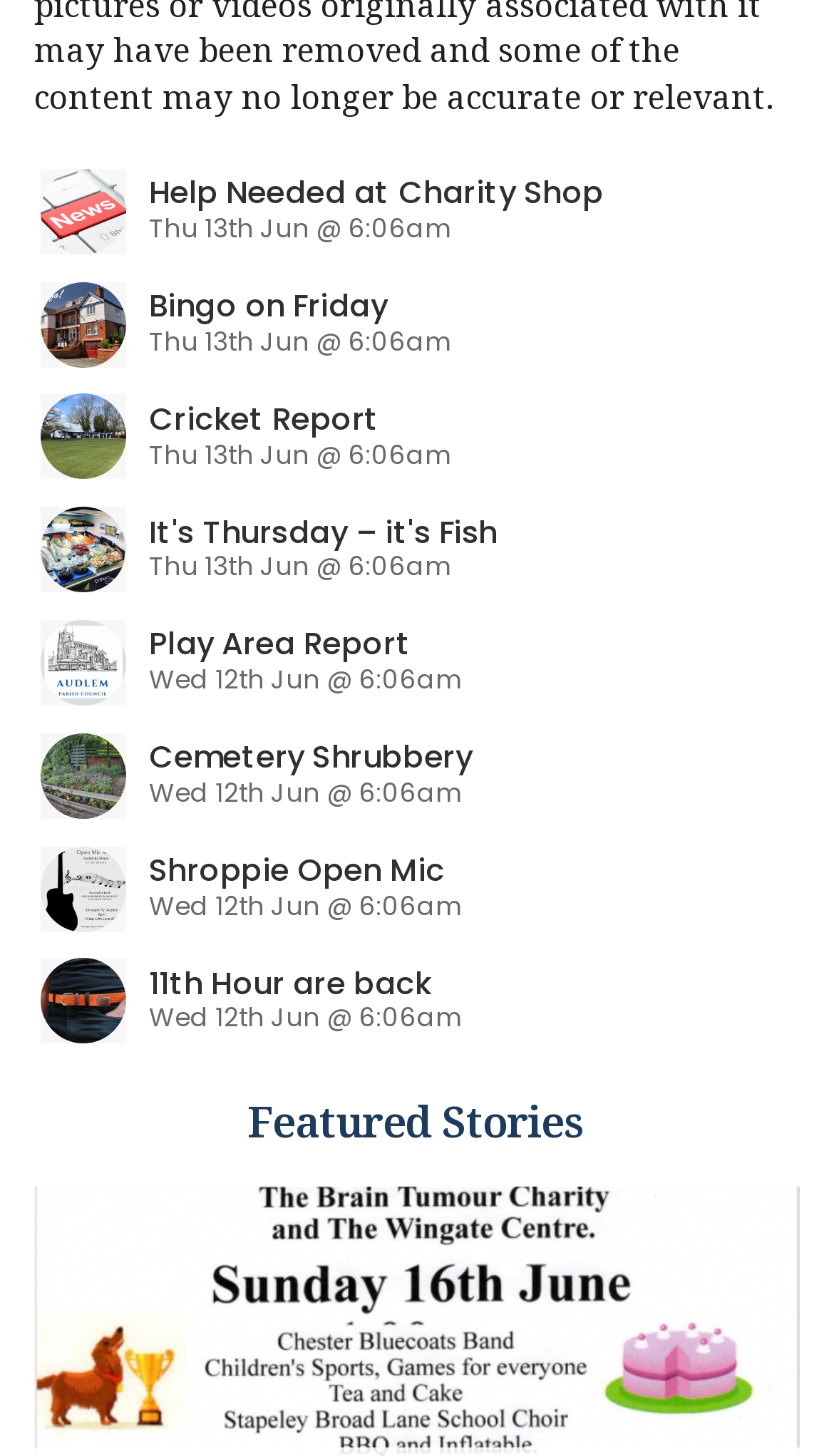Please specify the coordinates of the bounding box for the element that should be clicked to carry out this instruction: "View the blog about town hall bingo". The coordinates must be four float numbers between 0 and 1, formatted as [left, top, right, bottom].

[0.041, 0.184, 0.959, 0.261]